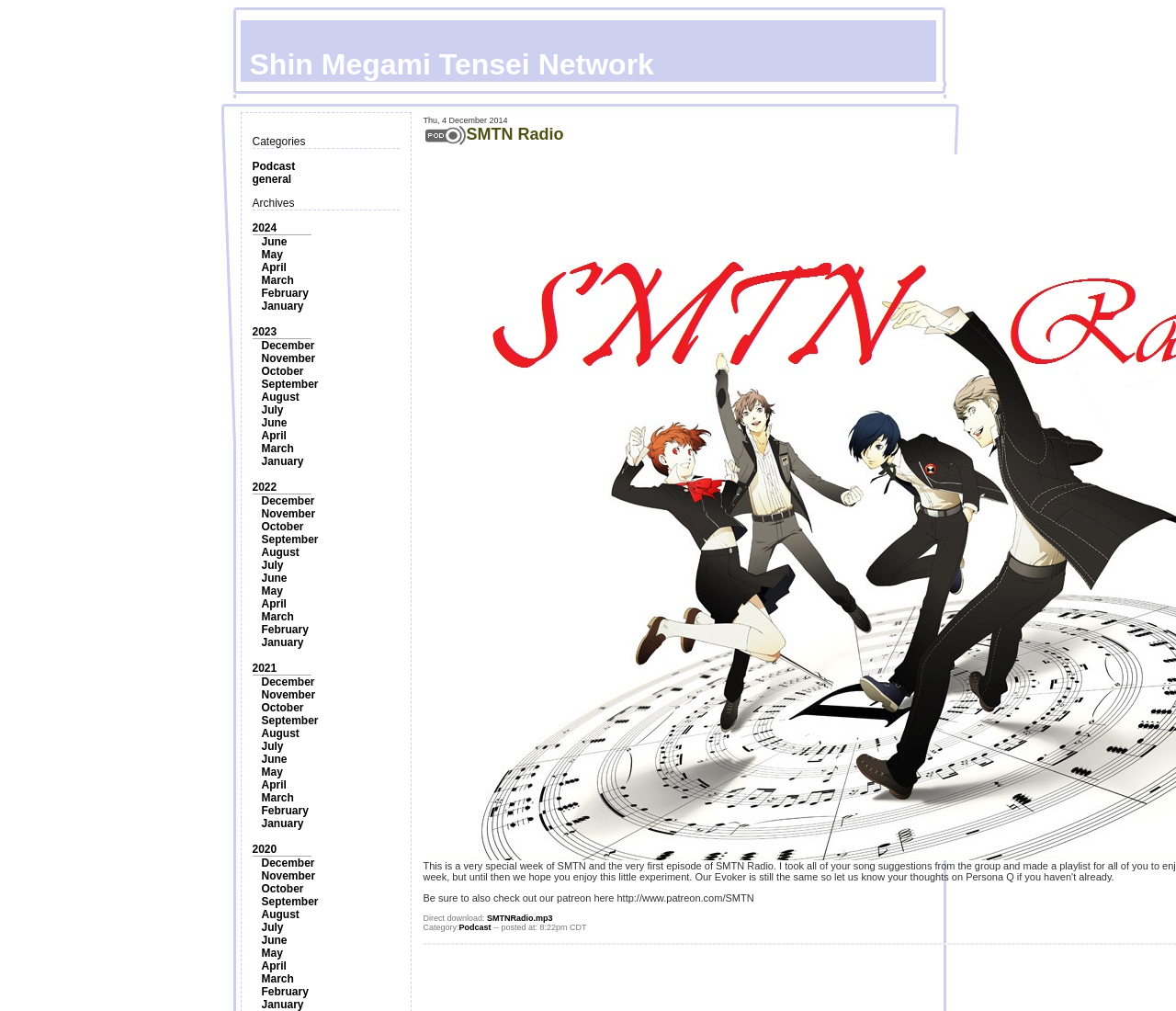What is the format of the direct download?
Using the image as a reference, answer the question with a short word or phrase.

mp3